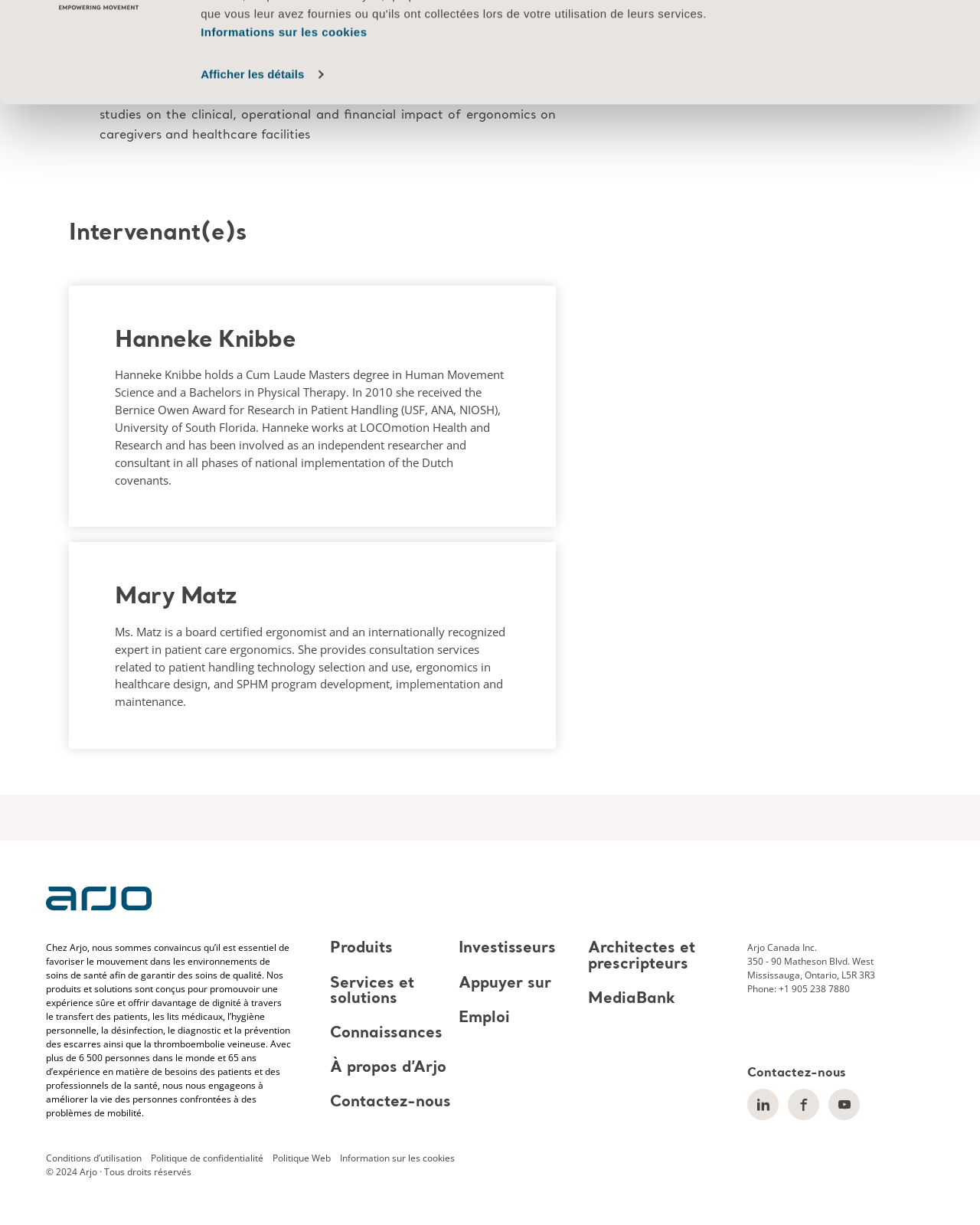What is the phone number of Arjo Canada Inc.?
Respond to the question with a single word or phrase according to the image.

+1 905 238 7880